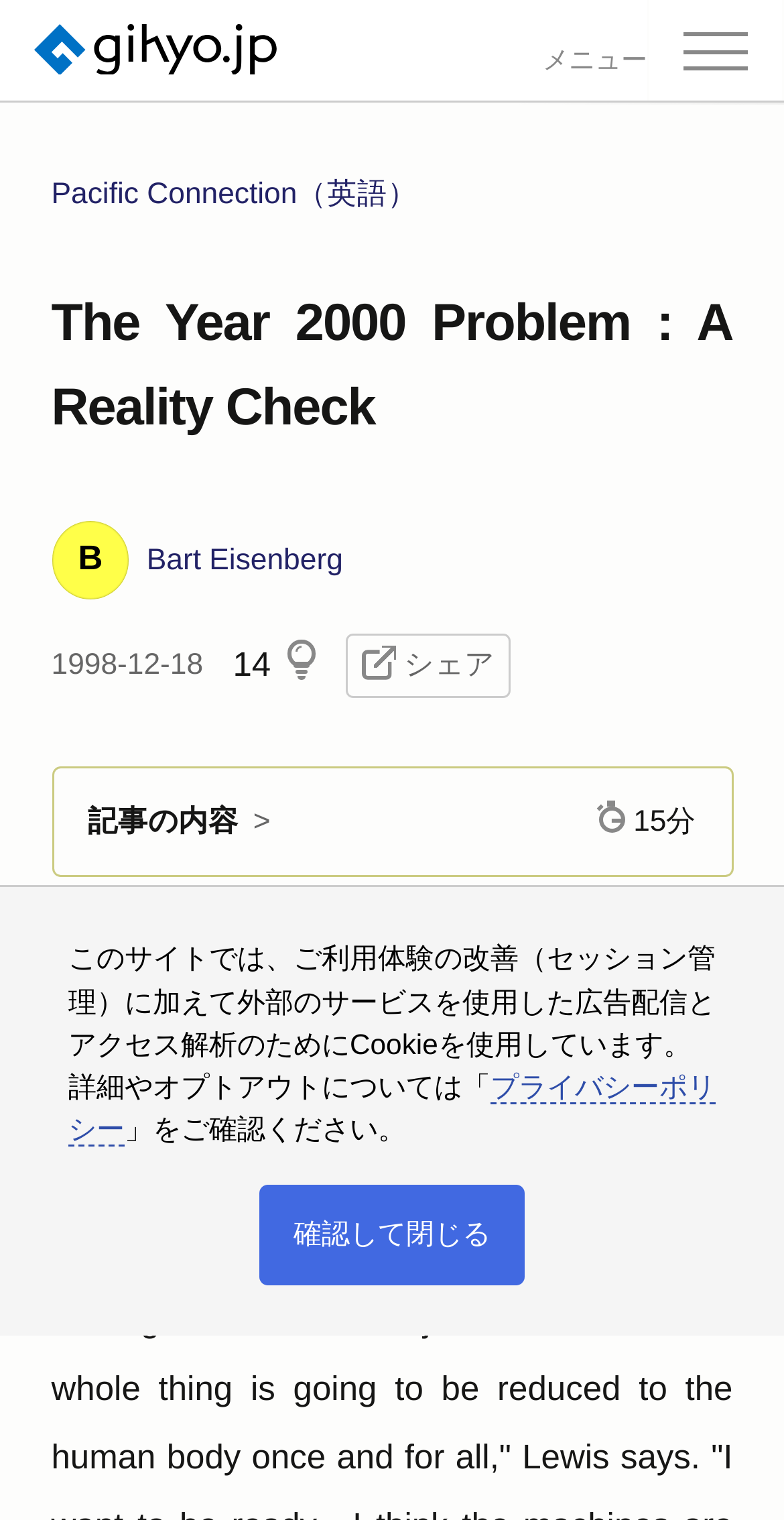Please provide a brief answer to the following inquiry using a single word or phrase:
What is the category of the article?

OS・デスクトップ